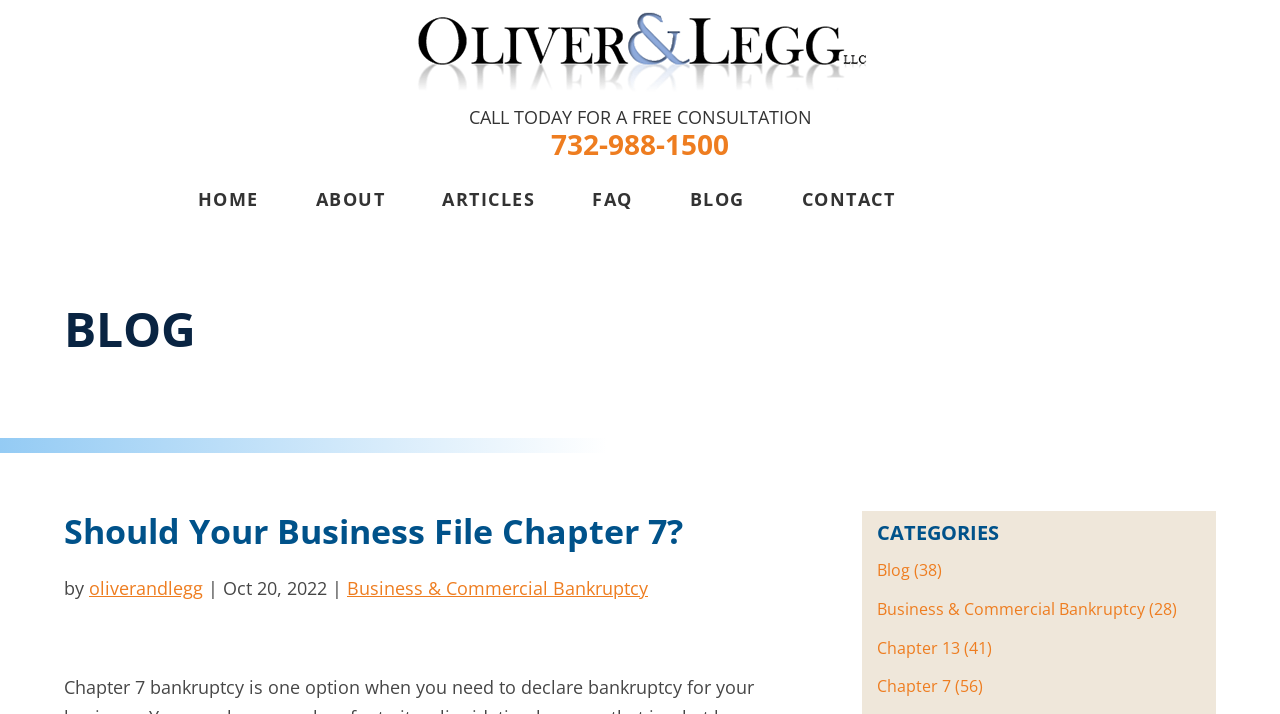Provide an in-depth description of the elements and layout of the webpage.

This webpage appears to be a blog article about Chapter 7 bankruptcy for businesses. At the top, there is a logo of "Oliver & Legg" accompanied by a link to the company's homepage. Below the logo, there is a call-to-action button "CALL TODAY FOR A FREE CONSULTATION" with a phone number "732-988-1500" next to it.

The main navigation menu is located above the article, with links to "HOME", "ABOUT", "ARTICLES", "FAQ", "BLOG", and "CONTACT". 

The article's title "Should Your Business File Chapter 7?" is prominently displayed, followed by a subheading "BLOG". The author's name "oliverandlegg" is mentioned, along with the publication date "Oct 20, 2022". The article is categorized under "Business & Commercial Bankruptcy".

On the right side of the page, there is a section titled "CATEGORIES" with links to various categories, including "Blog", "Business & Commercial Bankruptcy", "Chapter 13", and "Chapter 7", each accompanied by the number of articles in that category.

Overall, the webpage is focused on providing information about Chapter 7 bankruptcy for businesses, with easy access to related articles and categories.